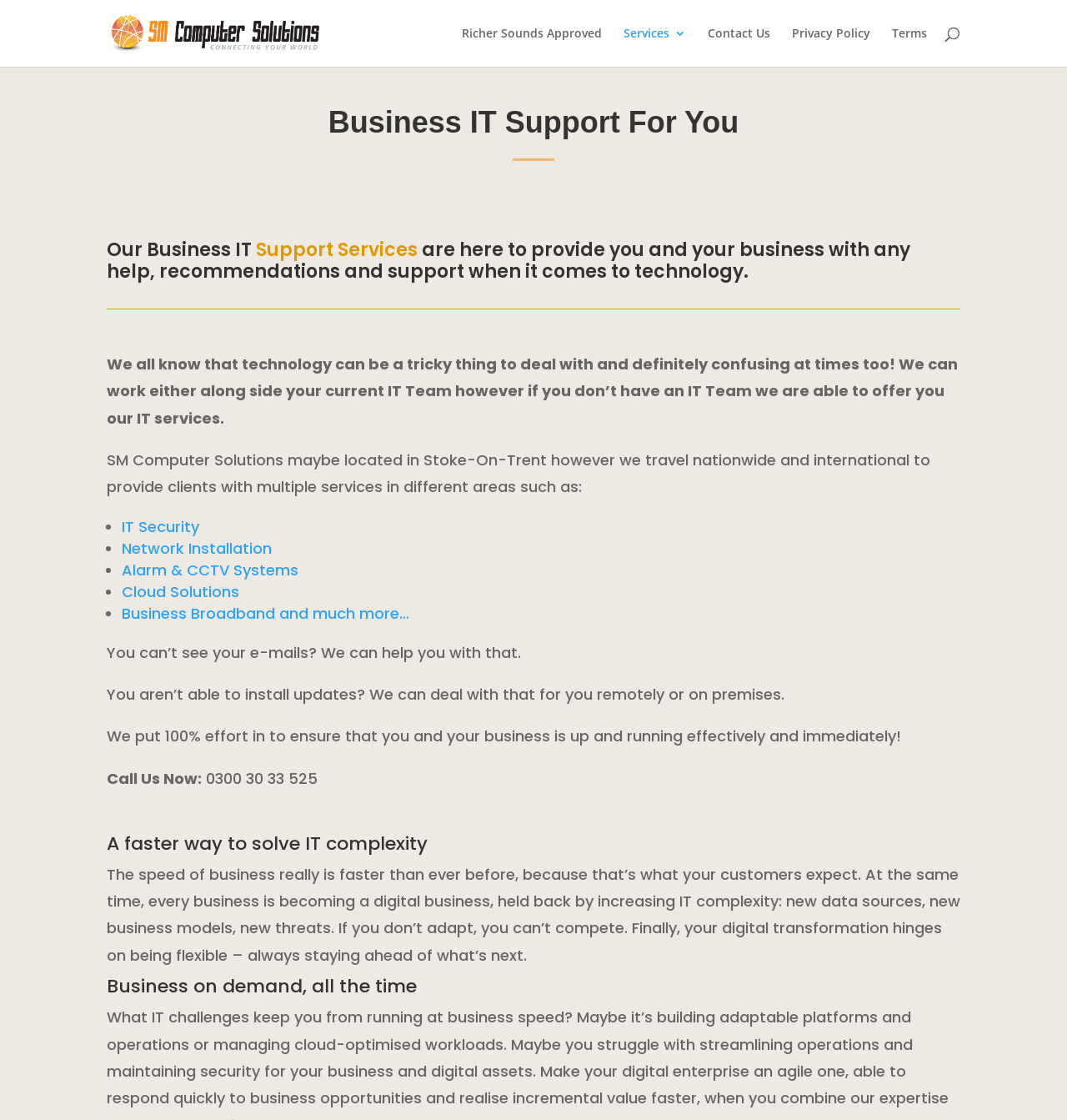Pinpoint the bounding box coordinates of the element to be clicked to execute the instruction: "Contact Us".

[0.663, 0.025, 0.722, 0.06]